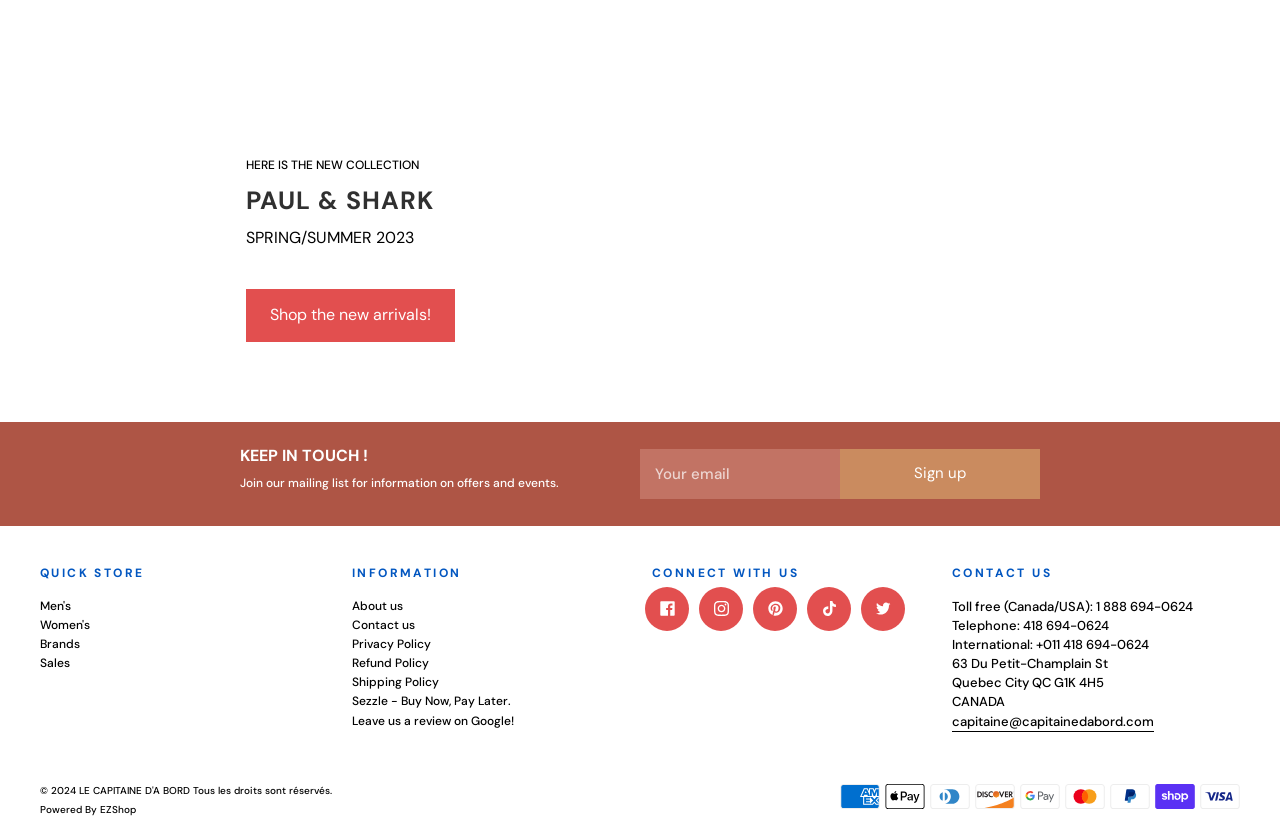What payment methods are accepted?
Analyze the screenshot and provide a detailed answer to the question.

The payment methods accepted can be determined by looking at the images of different payment method logos, such as American Express, Apple Pay, Diners Club, Discover, Google Pay, Mastercard, PayPal, Shop Pay, and Visa, which are located at the bottom of the webpage.